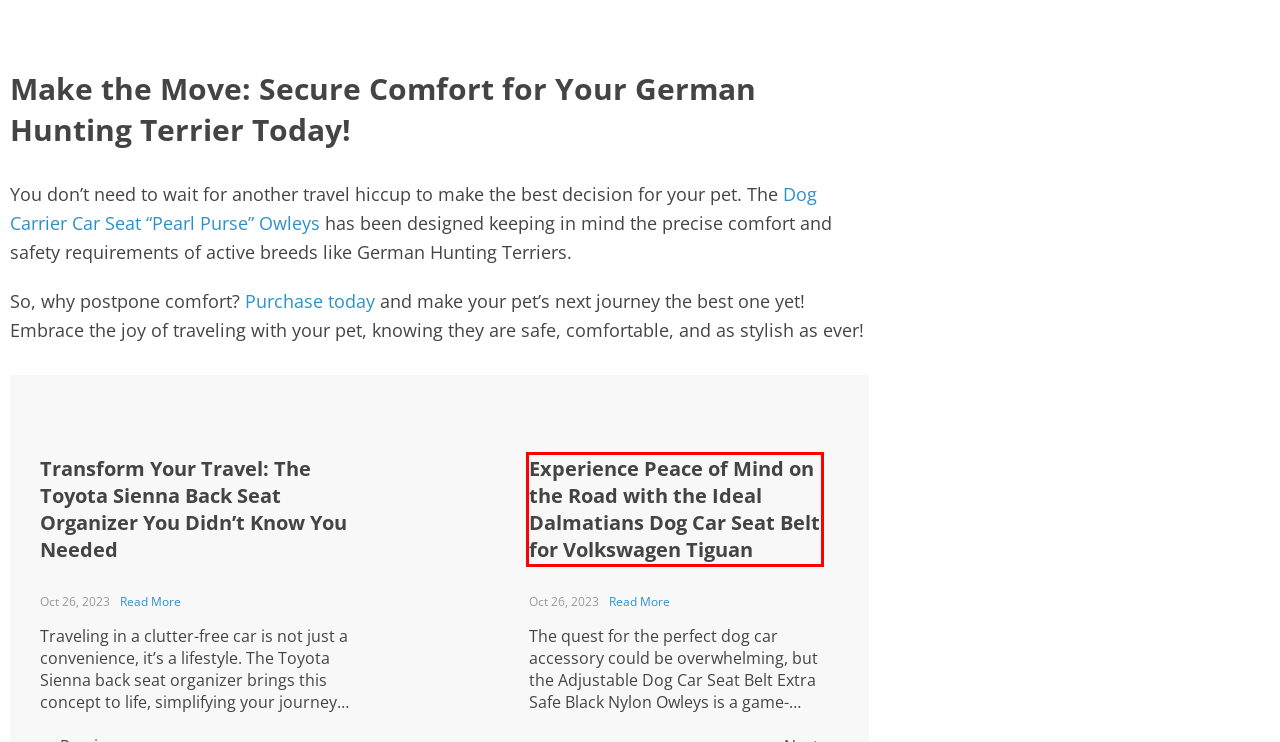Look at the given screenshot of a webpage with a red rectangle bounding box around a UI element. Pick the description that best matches the new webpage after clicking the element highlighted. The descriptions are:
A. Pekingese Dog Car Seat for Toyota Highlander
B. Your shopping cart
C. Cute Picnic Blanket Waterproof: Elevate Your Outdoor Experience
D. Read More Archives - Mega Martix
E. Dalmatians Dog Car Seat Belt for Volkswagen Tiguan
F. Samoyeds Dog Car Seat Belt for GMC Terrain: Secure Traveling
G. Cordless Handheld Vacuum for GMC Acadia: Keep It Spotless
H. Toyota Sienna Back Seat Organizer: Neatness Revolution

E